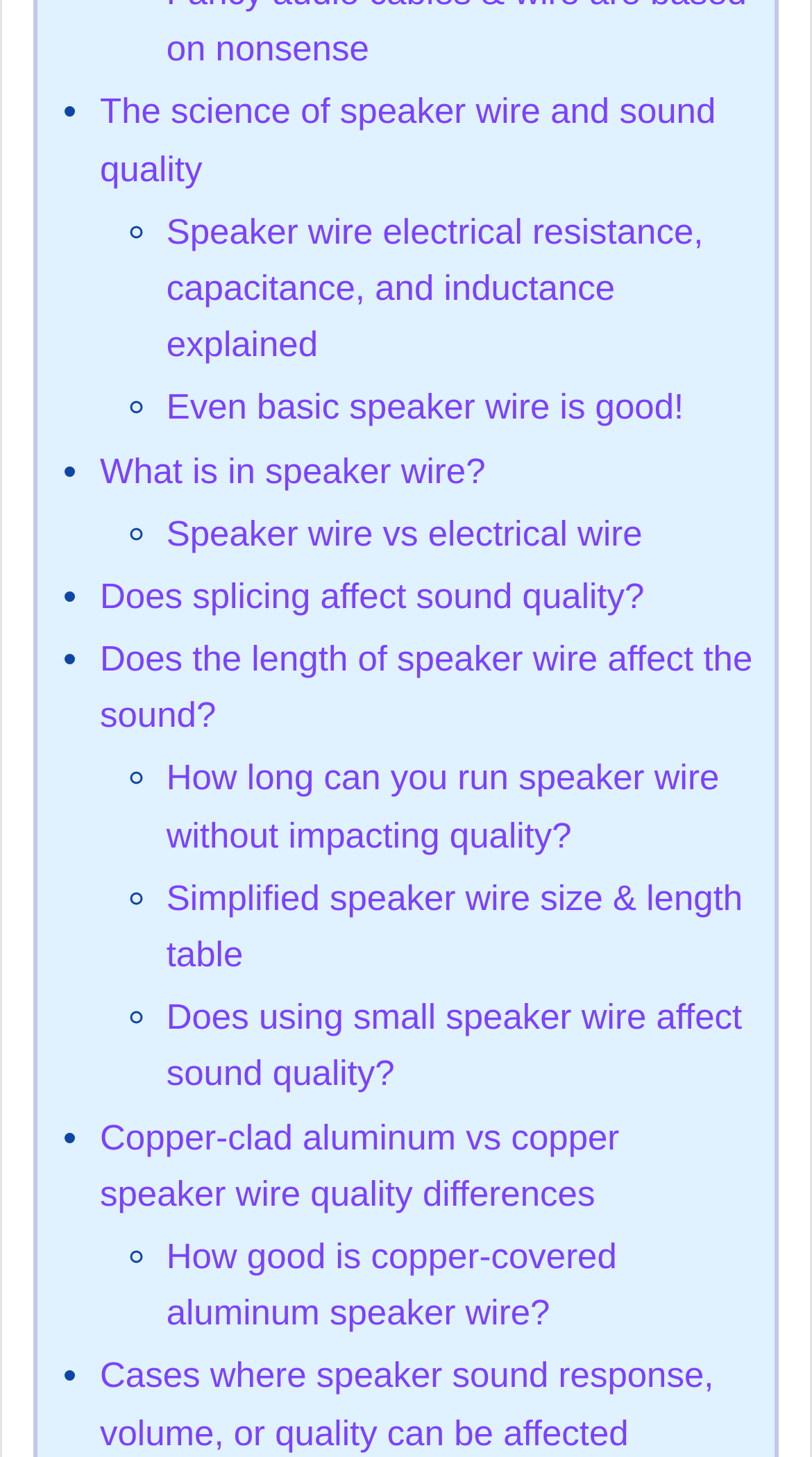Are there any list markers on this webpage?
Please use the image to provide a one-word or short phrase answer.

yes